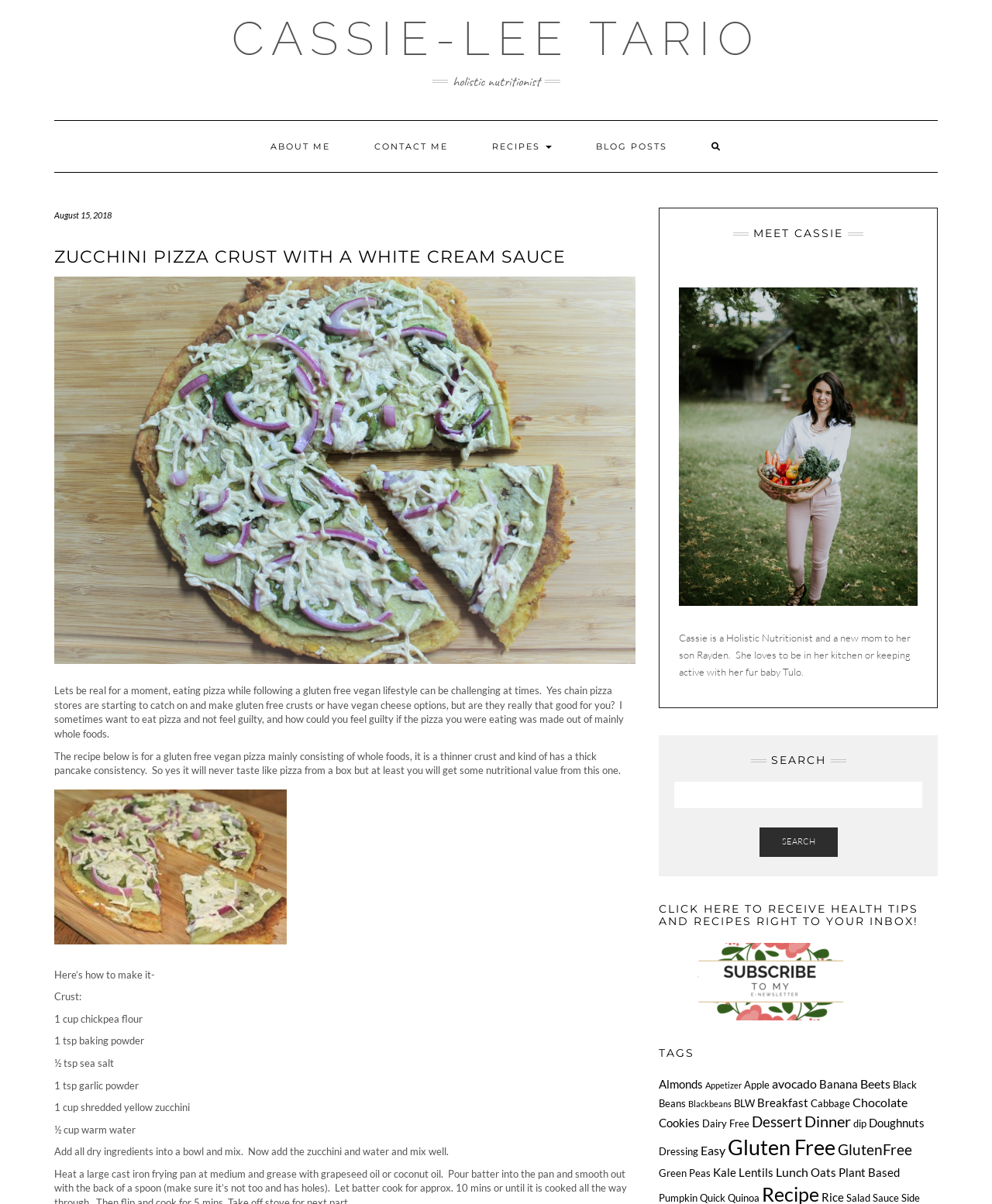Locate the bounding box coordinates of the clickable area needed to fulfill the instruction: "Subscribe to receive health tips and recipes".

[0.664, 0.809, 0.898, 0.819]